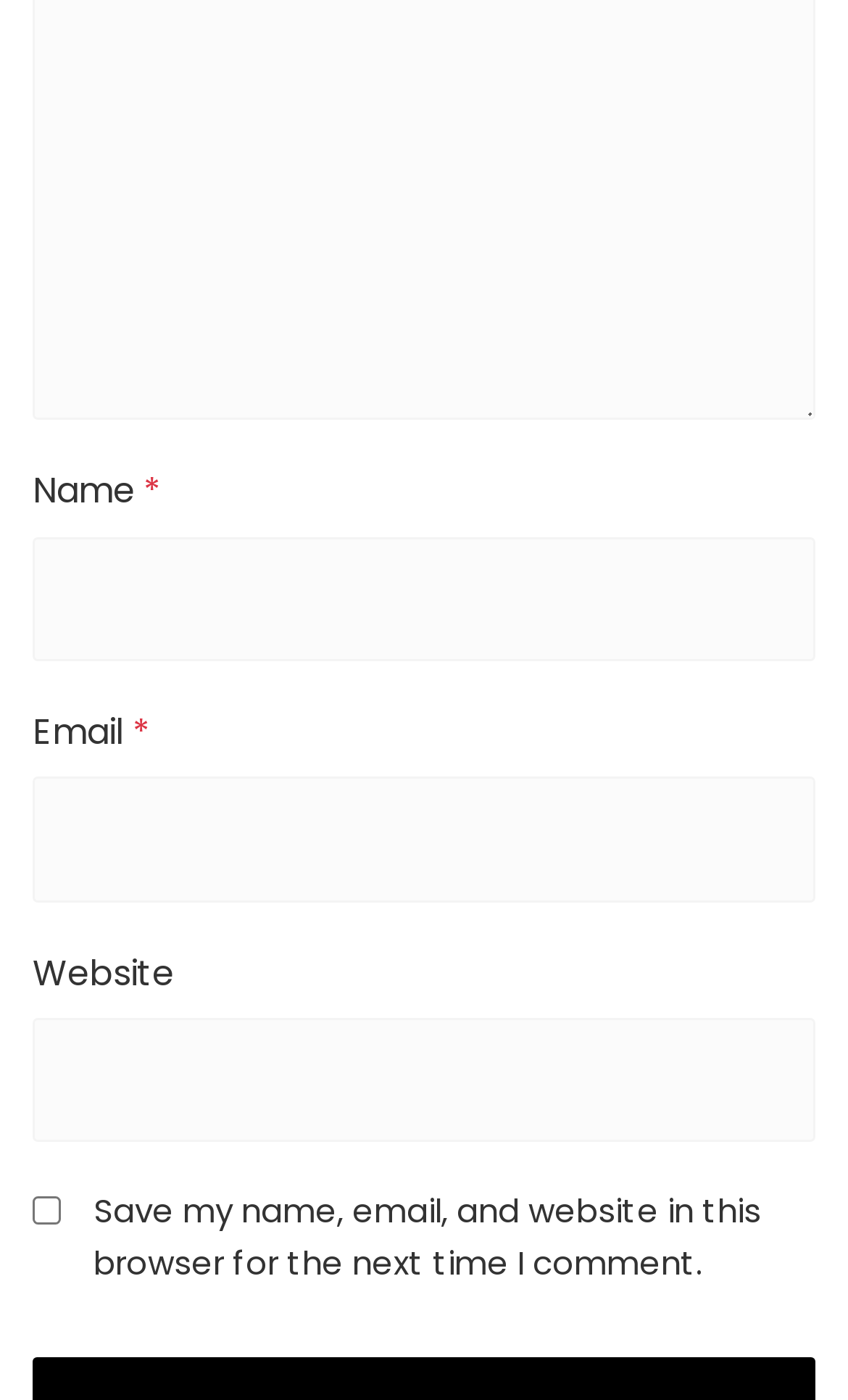Provide the bounding box coordinates of the UI element this sentence describes: "0".

None